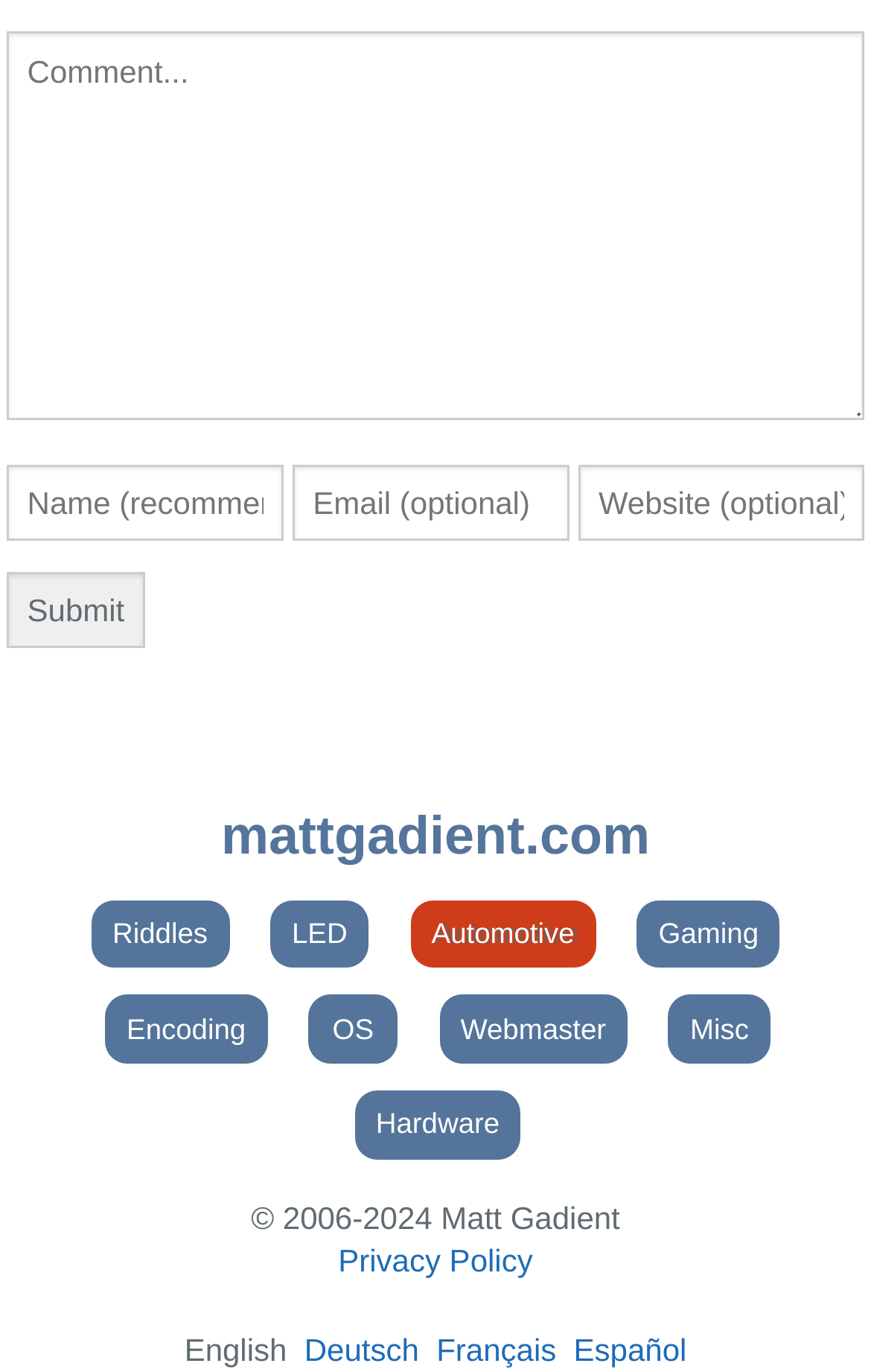What is the copyright year range of the website?
From the screenshot, supply a one-word or short-phrase answer.

2006-2024